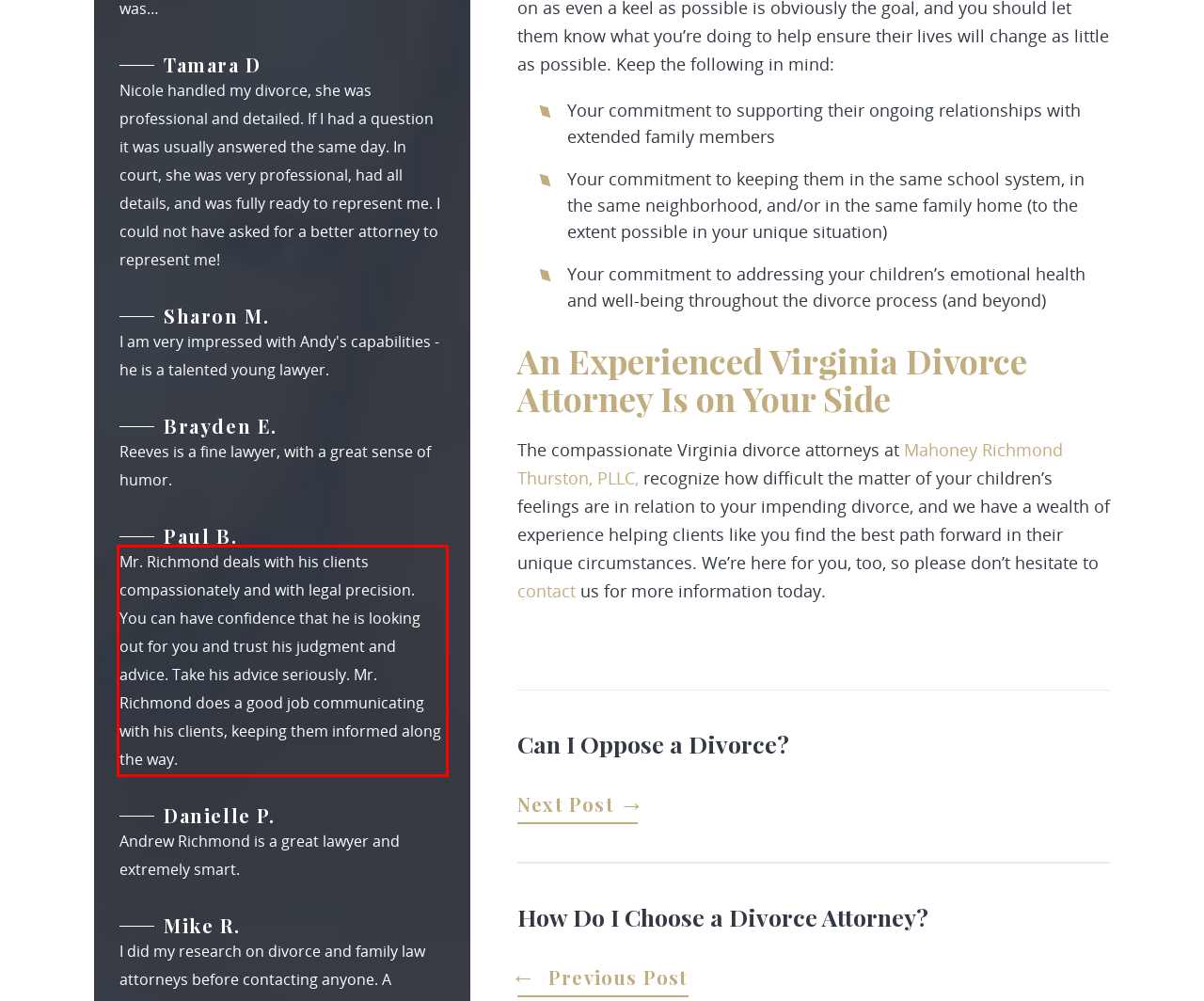Examine the webpage screenshot and use OCR to recognize and output the text within the red bounding box.

Mr. Richmond deals with his clients compassionately and with legal precision. You can have confidence that he is looking out for you and trust his judgment and advice. Take his advice seriously. Mr. Richmond does a good job communicating with his clients, keeping them informed along the way.